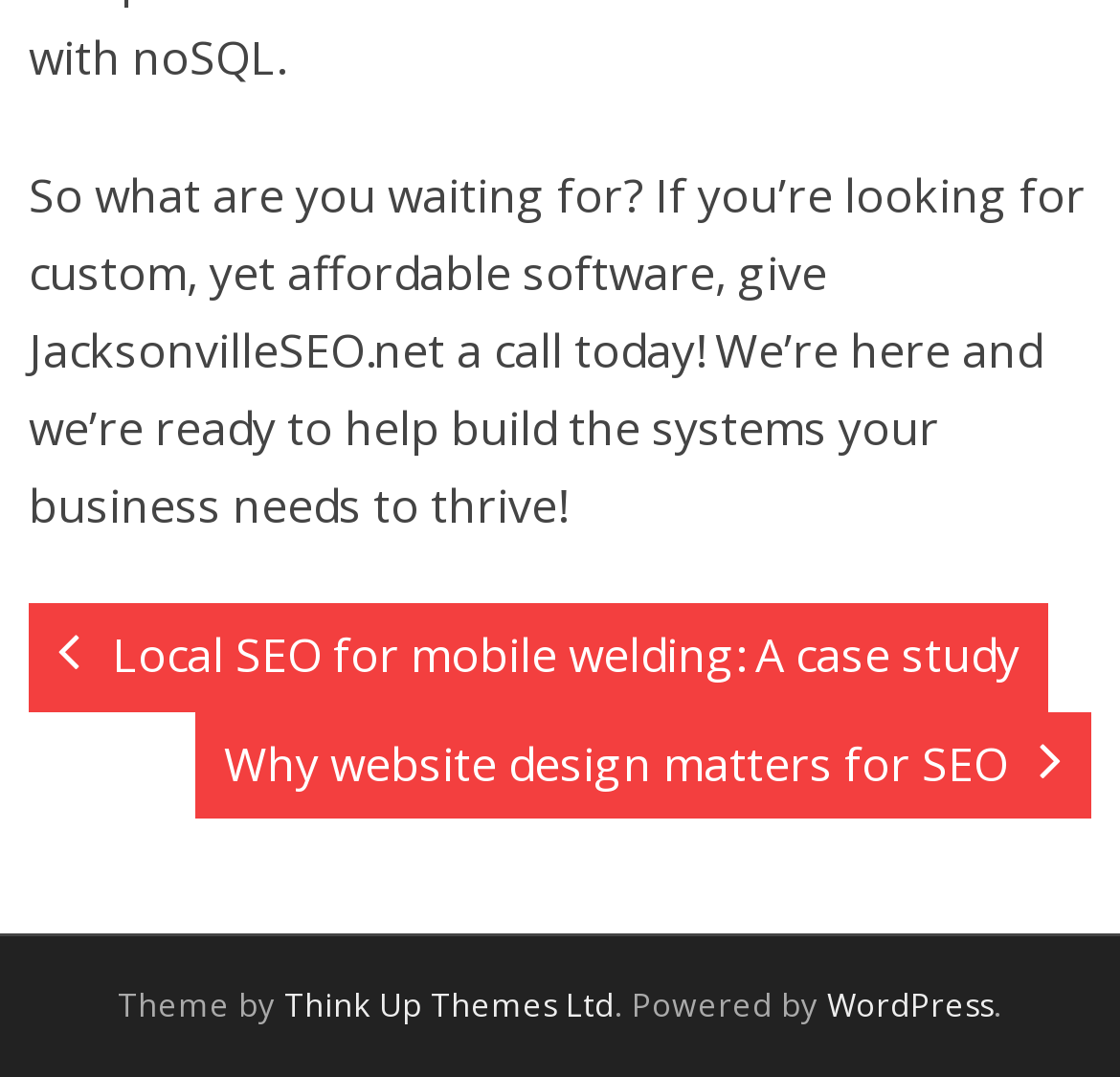What is the topic of the first link?
Refer to the screenshot and respond with a concise word or phrase.

Local SEO